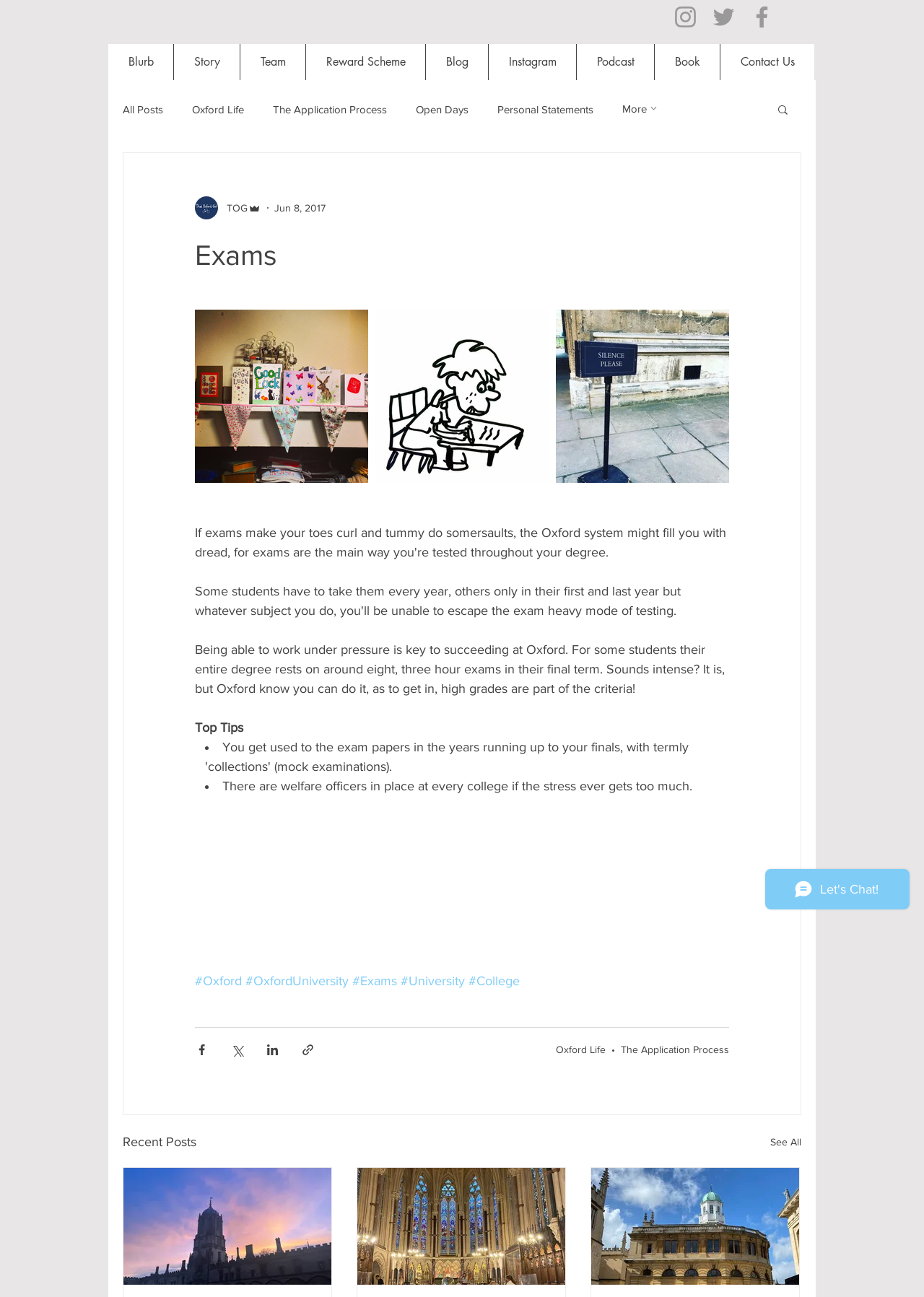Provide your answer to the question using just one word or phrase: What is the name of the author of the article?

TOG Admin